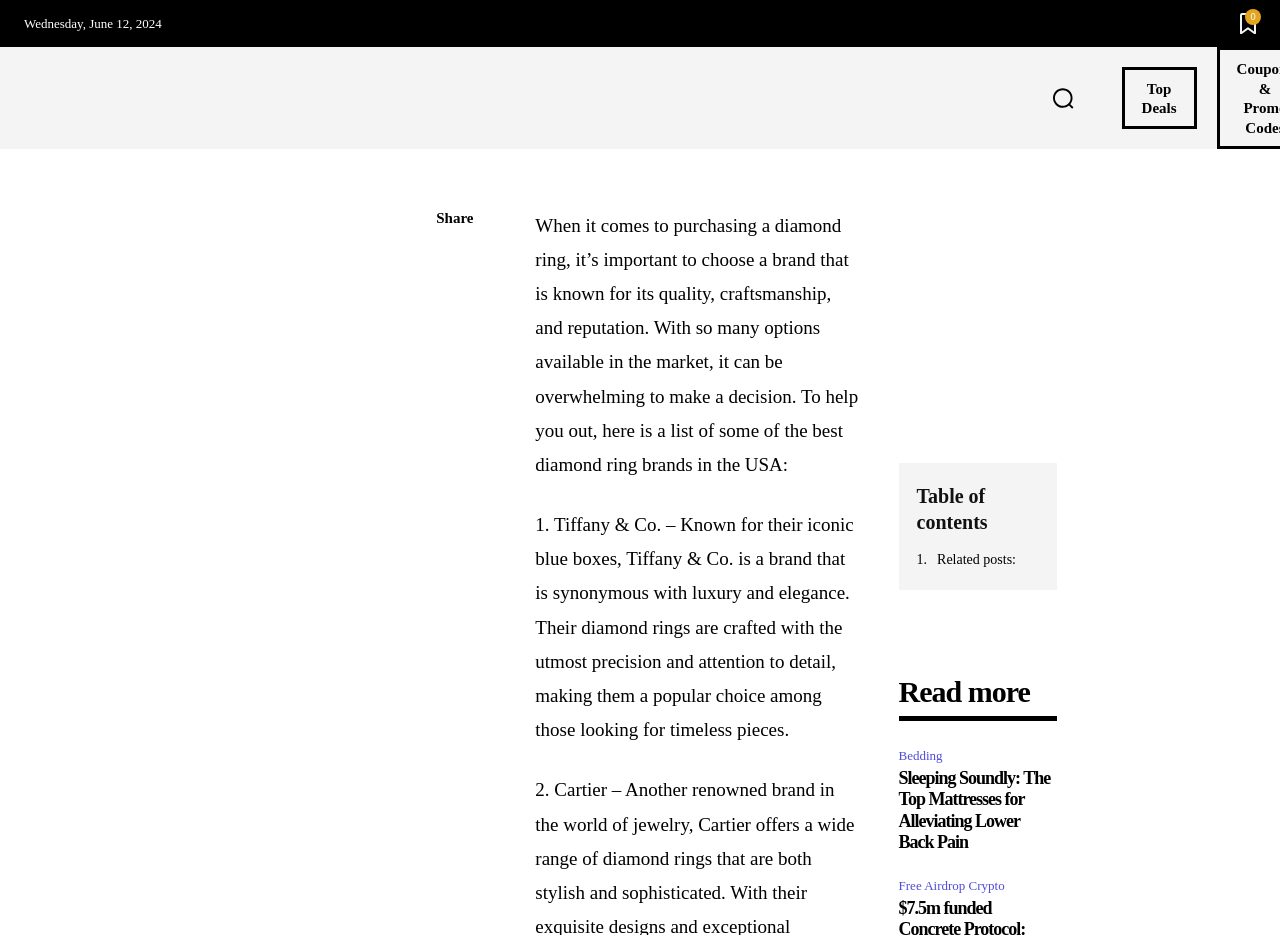What is the purpose of the 'Search' button?
Please provide an in-depth and detailed response to the question.

I inferred the purpose of the 'Search' button by looking at its text and its position on the webpage, which suggests that it is used to search for something.